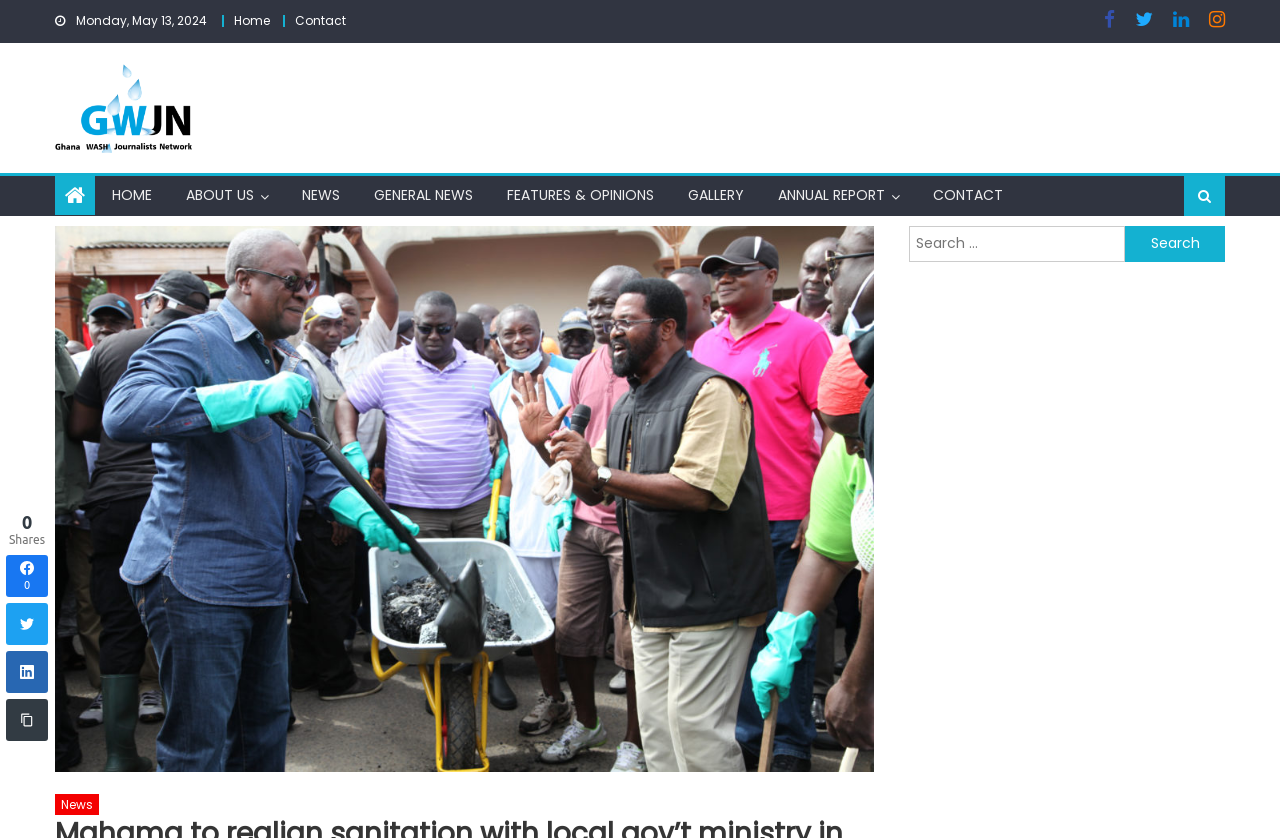Please mark the bounding box coordinates of the area that should be clicked to carry out the instruction: "View the Gallery".

[0.526, 0.21, 0.593, 0.255]